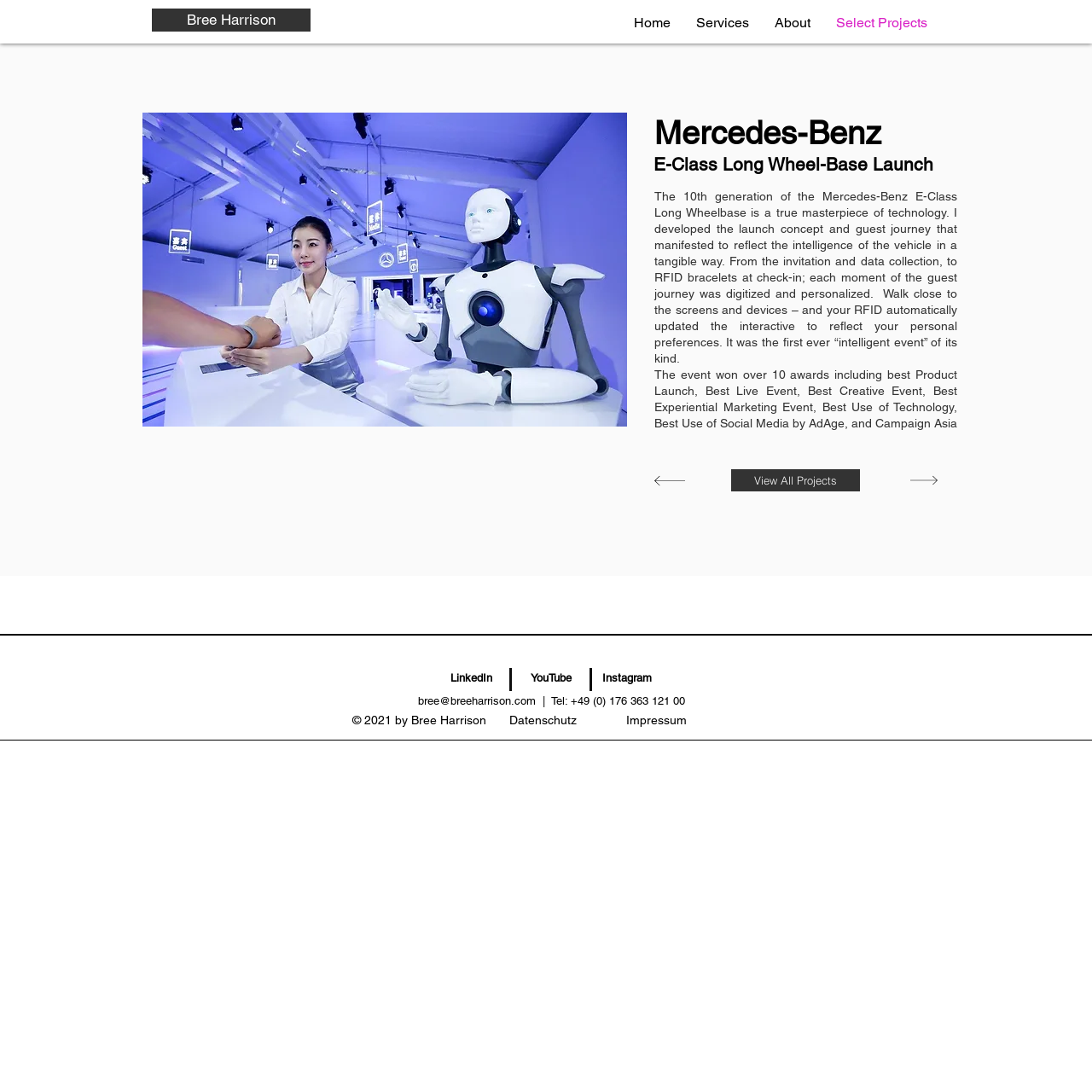What is the purpose of the RFID bracelets at the event?
Give a detailed explanation using the information visible in the image.

I deduced this by reading the text that describes the event, which mentions that the RFID bracelets were used to update the interactive elements to reflect the personal preferences of the guests. This suggests that the purpose of the RFID bracelets was to enable personalization.